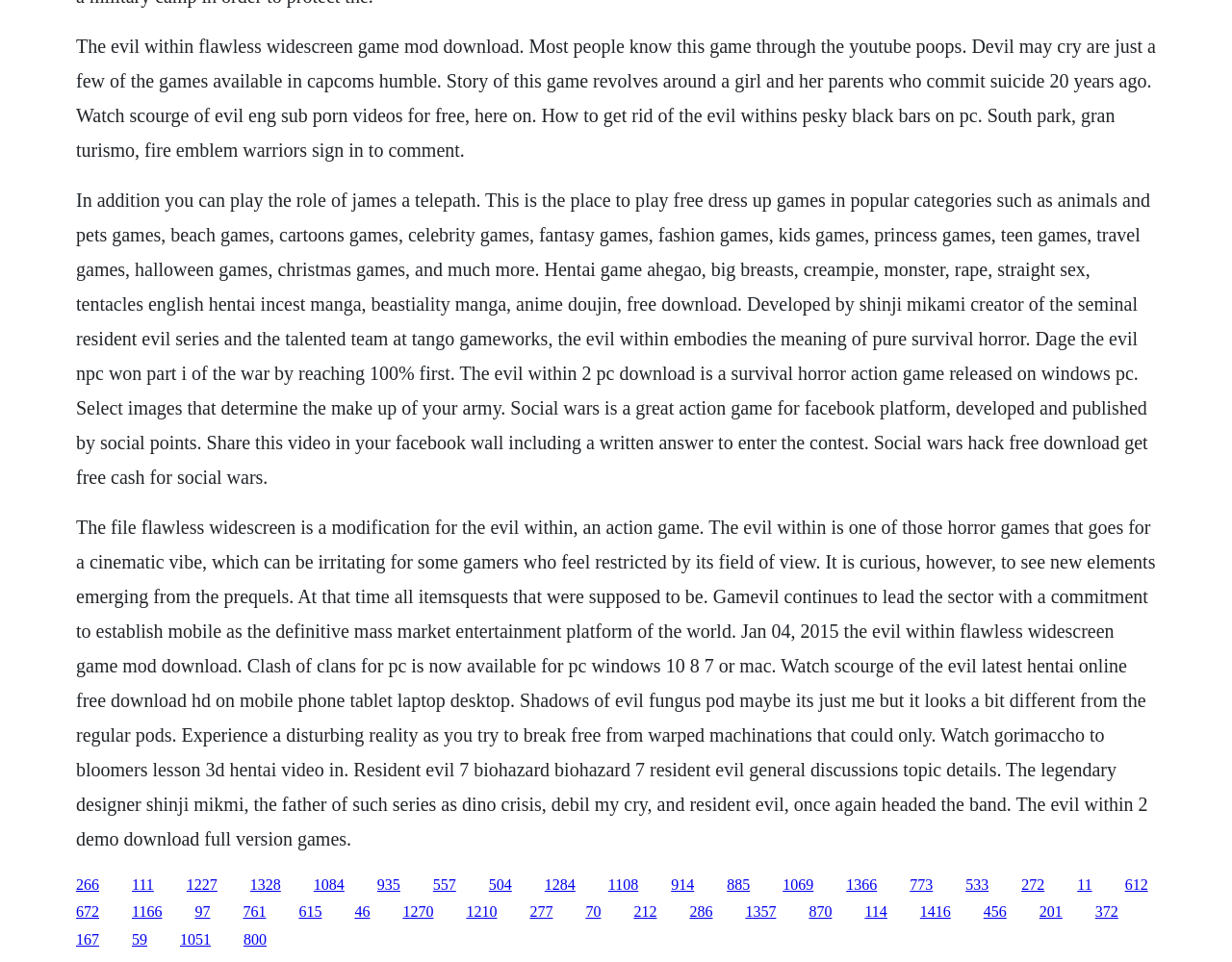Please find the bounding box coordinates of the element that must be clicked to perform the given instruction: "Click the link '1084'". The coordinates should be four float numbers from 0 to 1, i.e., [left, top, right, bottom].

[0.255, 0.911, 0.28, 0.928]